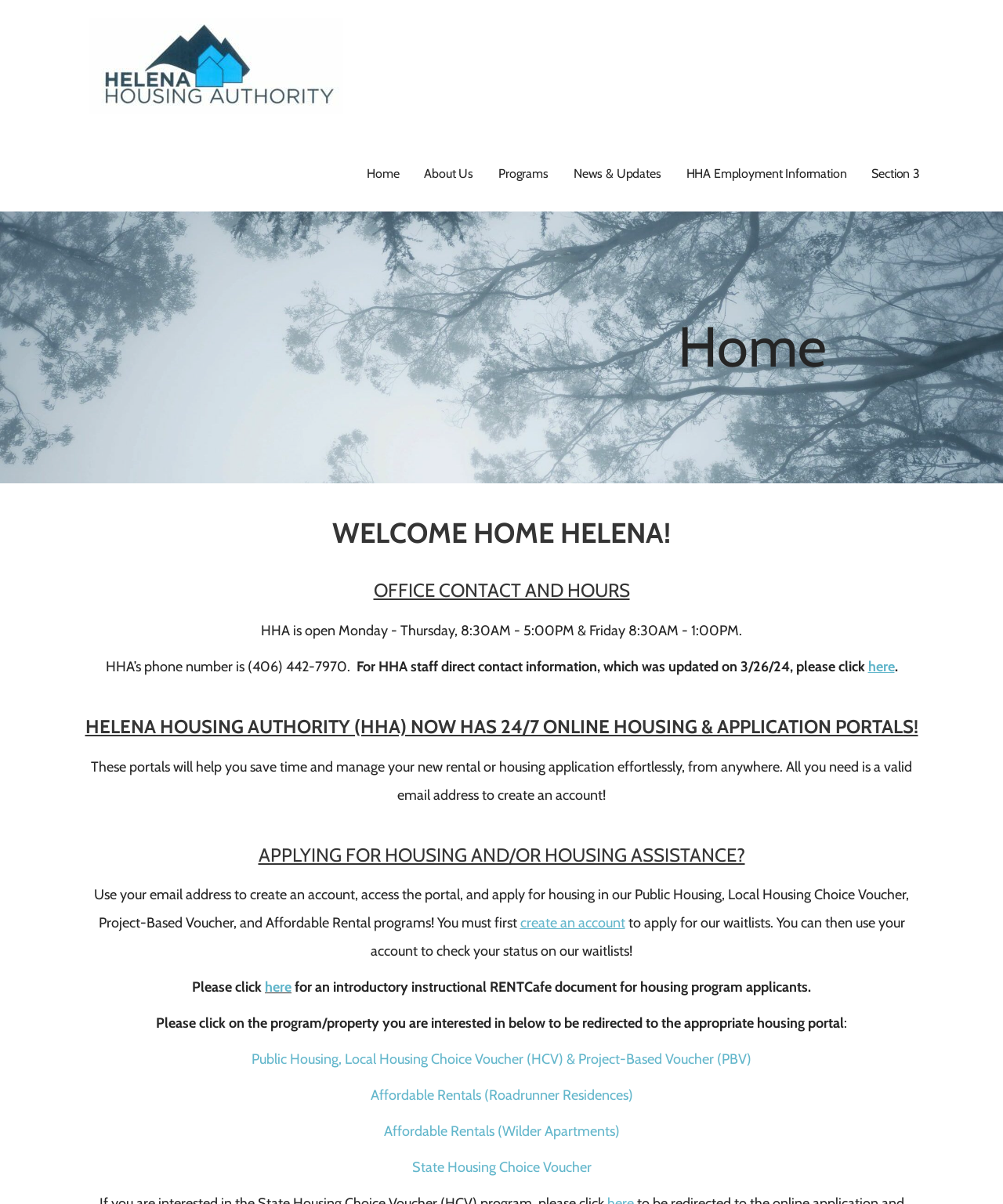Determine the bounding box coordinates of the UI element described below. Use the format (top-left x, top-left y, bottom-right x, bottom-right y) with floating point numbers between 0 and 1: Helena, MT

[0.088, 0.097, 0.182, 0.115]